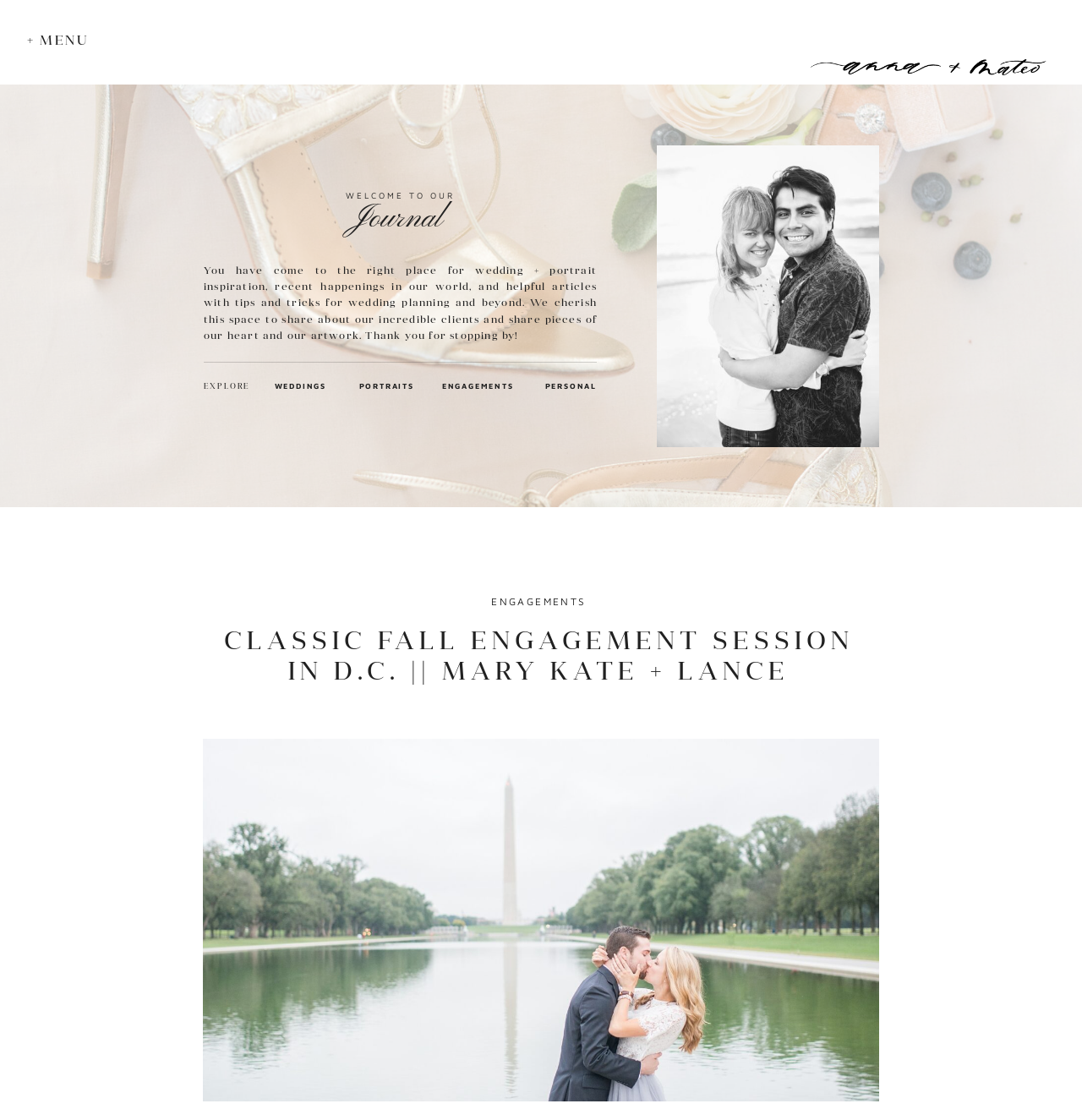Determine the bounding box coordinates of the element's region needed to click to follow the instruction: "open the article CLASSIC FALL ENGAGEMENT SESSION IN D.C. || MARY KATE + LANCE". Provide these coordinates as four float numbers between 0 and 1, formatted as [left, top, right, bottom].

[0.207, 0.557, 0.789, 0.613]